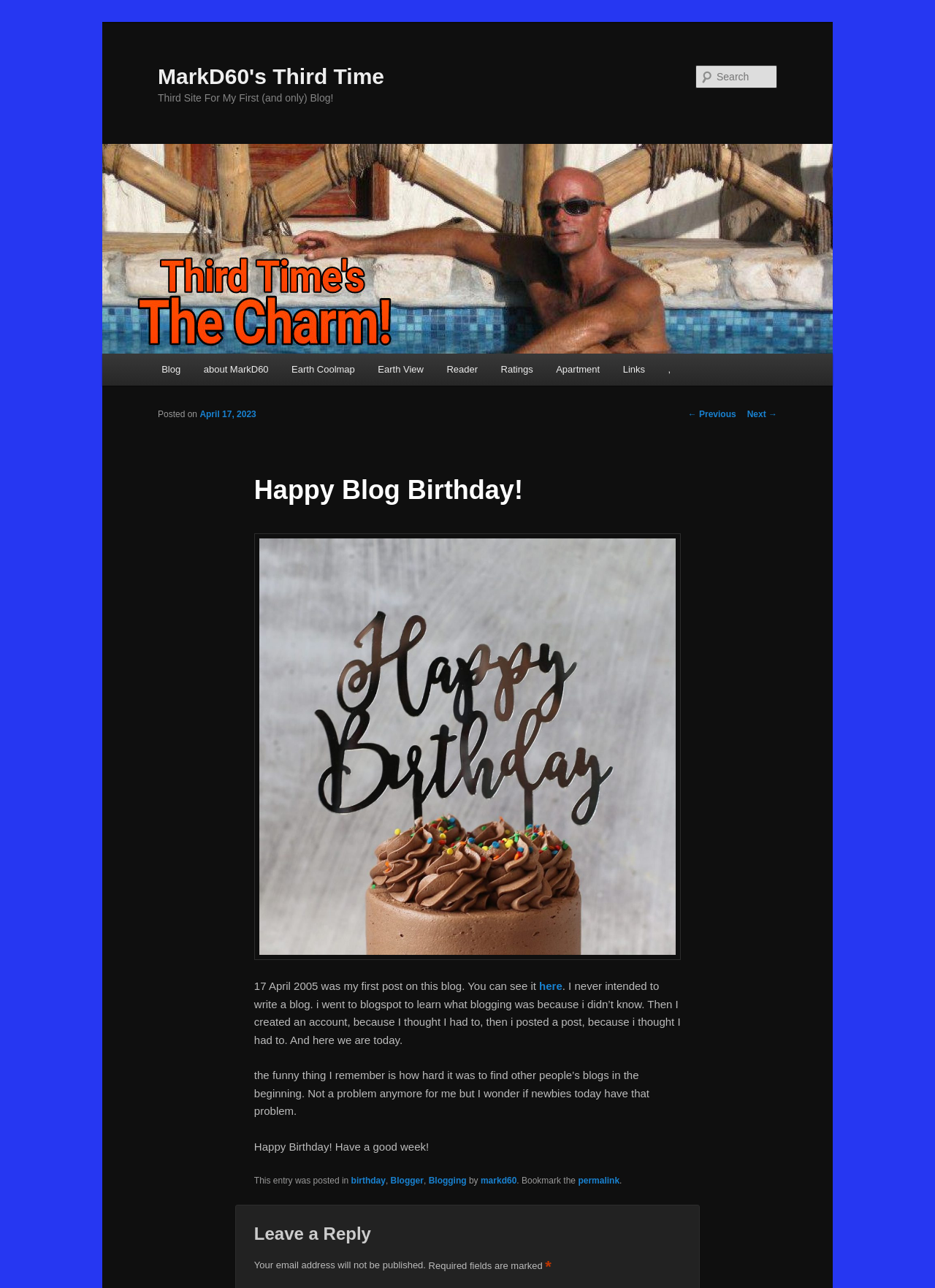Locate the bounding box coordinates of the clickable area needed to fulfill the instruction: "Leave a reply".

[0.272, 0.95, 0.728, 0.967]